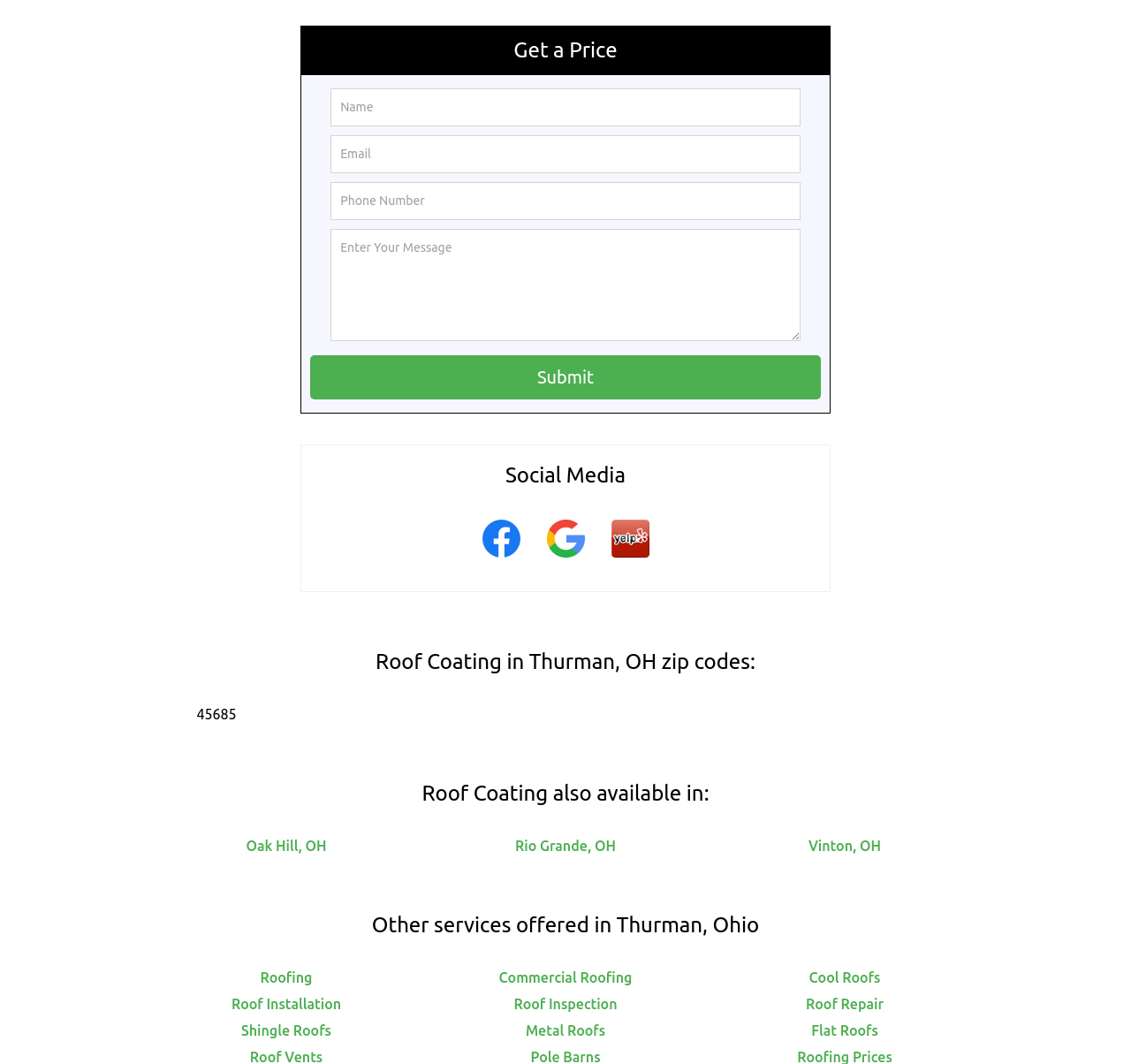Please specify the bounding box coordinates of the clickable region to carry out the following instruction: "Learn about Roof Installation". The coordinates should be four float numbers between 0 and 1, in the format [left, top, right, bottom].

[0.205, 0.936, 0.302, 0.951]